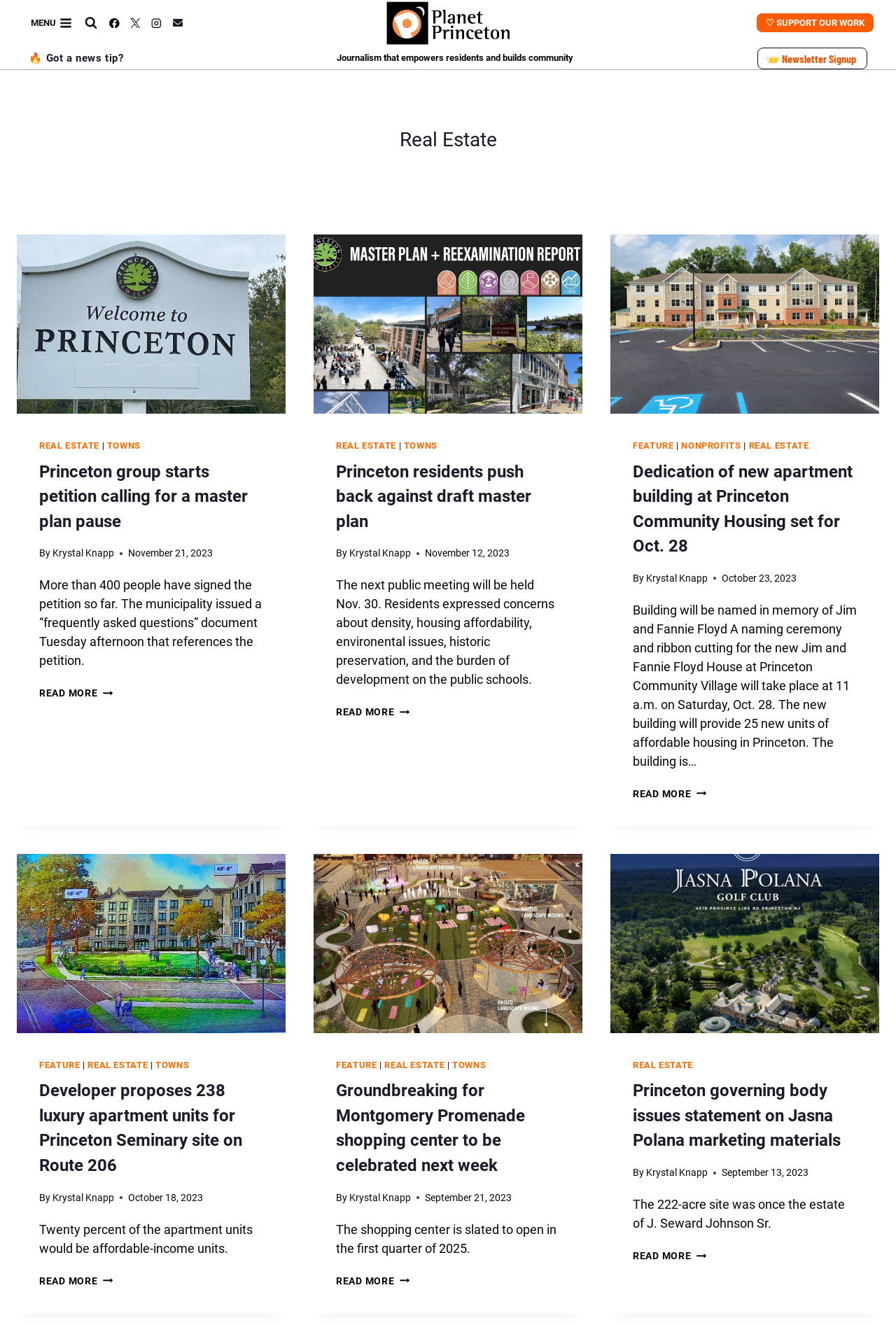Please specify the bounding box coordinates of the area that should be clicked to accomplish the following instruction: "Visit Facebook page". The coordinates should consist of four float numbers between 0 and 1, i.e., [left, top, right, bottom].

[0.116, 0.01, 0.139, 0.025]